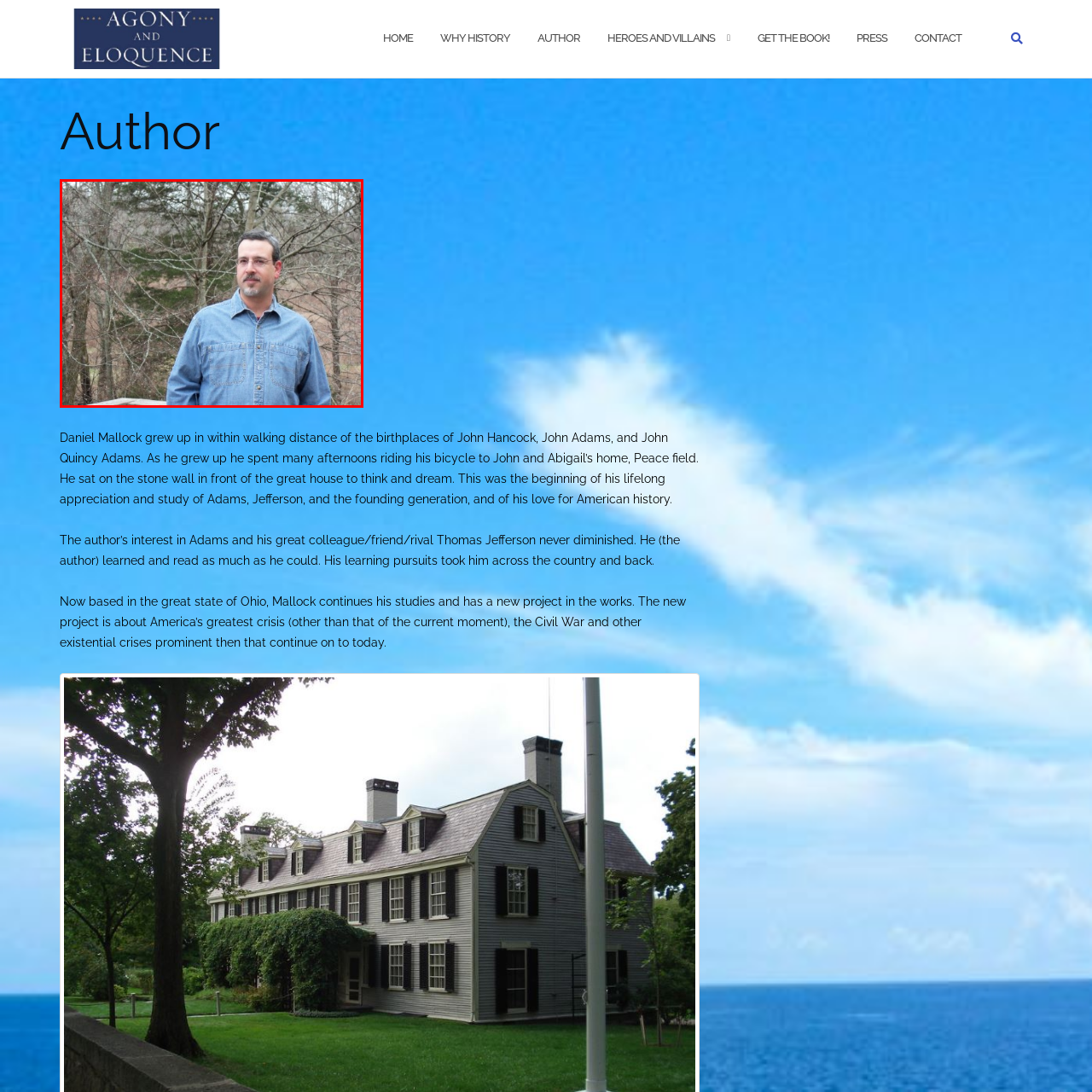What is the environment like?
Please examine the image within the red bounding box and provide a comprehensive answer based on the visual details you observe.

The natural setting in the image appears to be calm and serene, with bare trees and a soft brown landscape, which creates a peaceful atmosphere and enhances the introspective mood of the man.